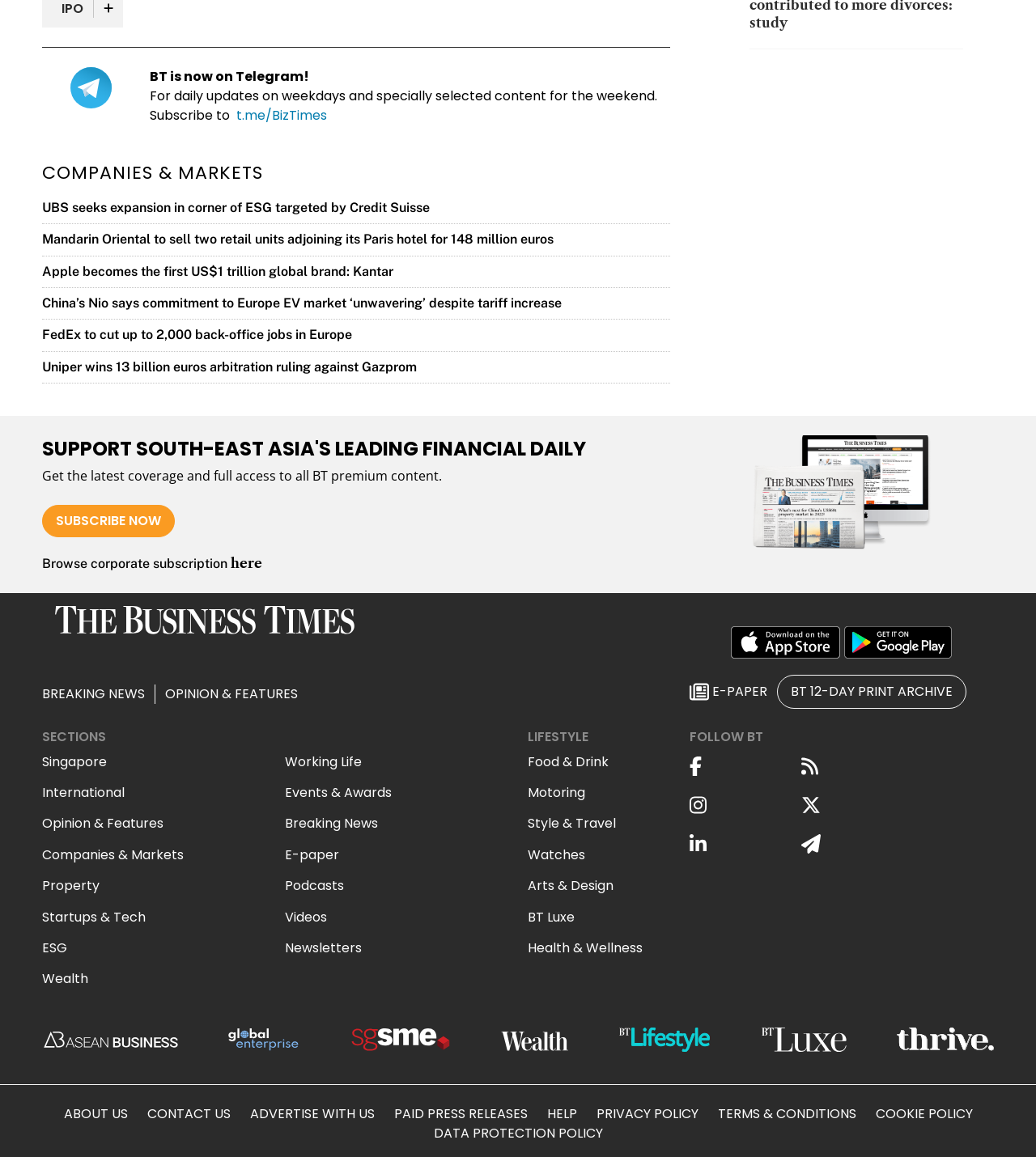What is the name of the newspaper?
Examine the image closely and answer the question with as much detail as possible.

I found the answer by looking at the image element with the text 'The Business Times' at the top of the webpage, which is likely the logo of the newspaper.